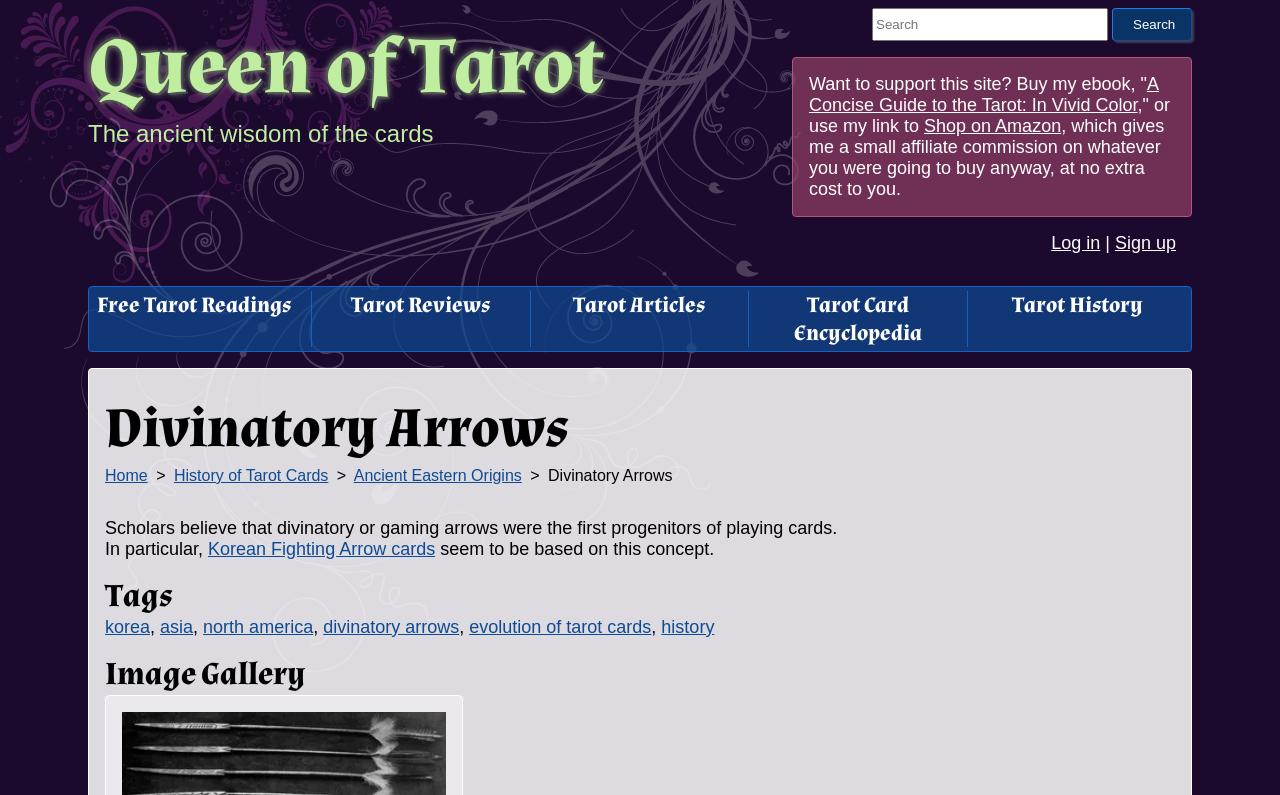Please find the main title text of this webpage.

Queen of Tarot